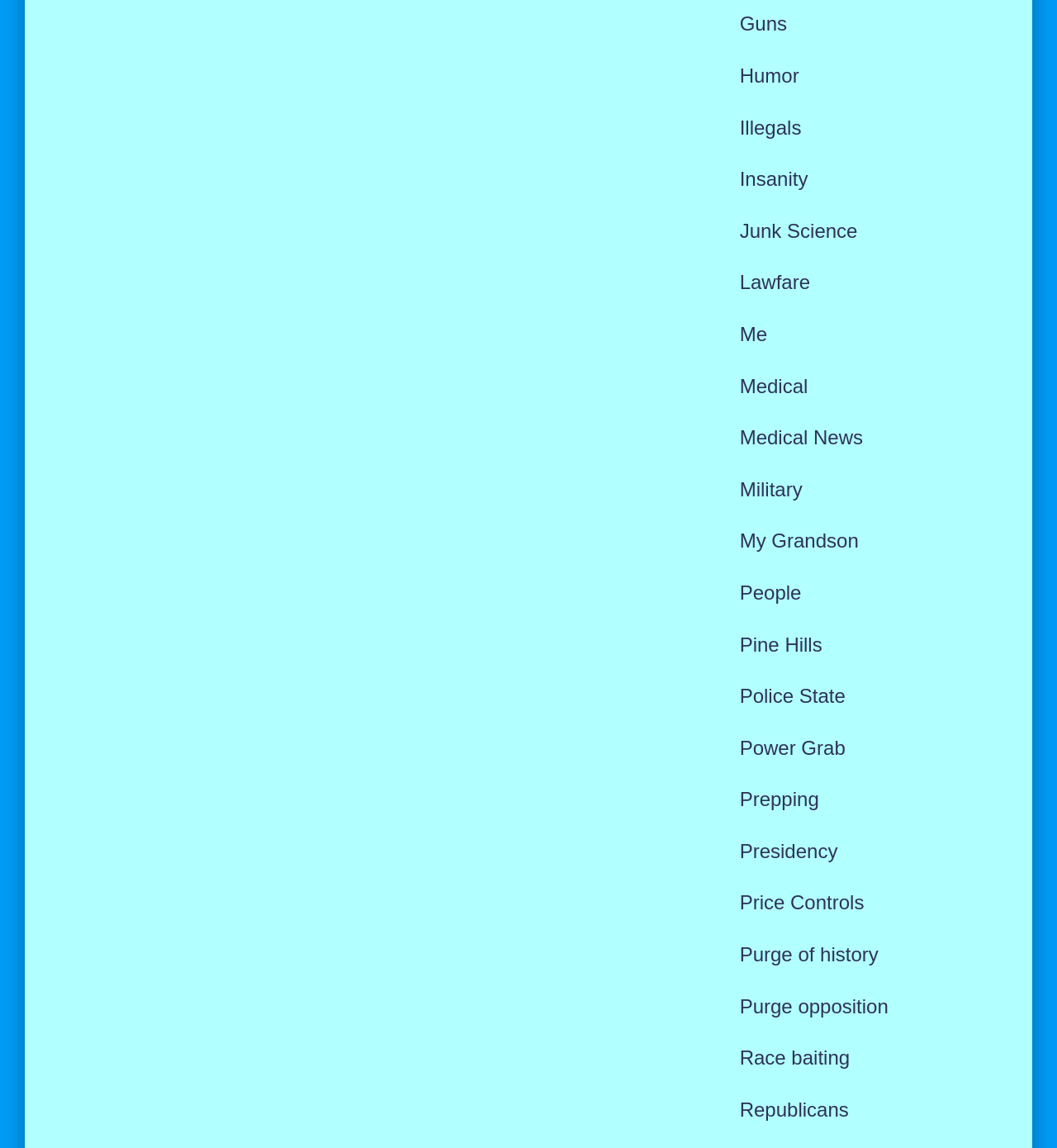Please provide a short answer using a single word or phrase for the question:
Is there a link about a person on the webpage?

Yes